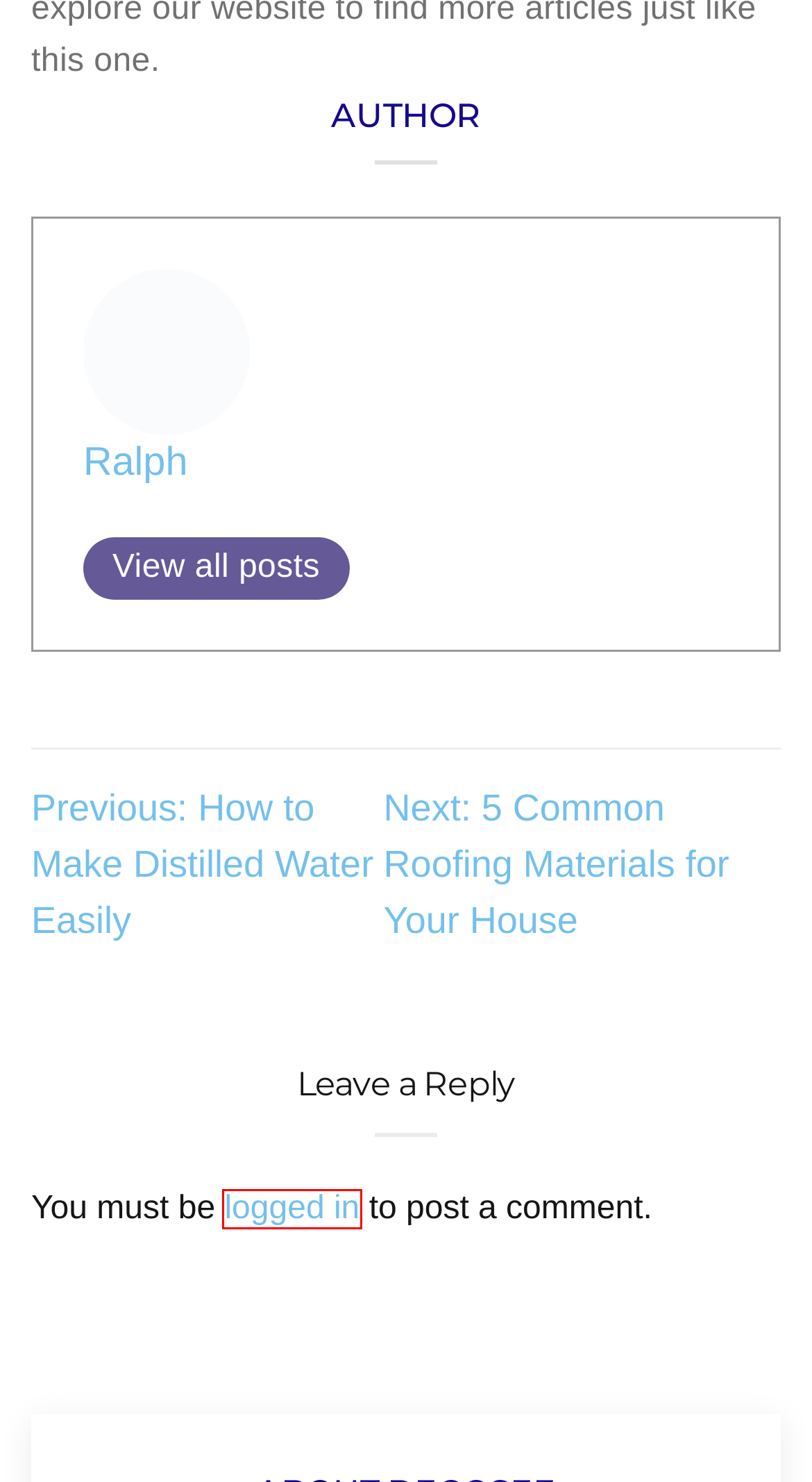You have been given a screenshot of a webpage, where a red bounding box surrounds a UI element. Identify the best matching webpage description for the page that loads after the element in the bounding box is clicked. Options include:
A. Bed Bug Facts & Statistics: Bed Bug Info from the NPMA - PestWorld
B. Understanding Reverse Mortgage Rates: What You Need to Know - decOsee
C. Maximizing Comfort and Productivity with the Right Office Furniture - decOsee
D. 5 Common Roofing Materials for Your House - decOsee
E. Log In ‹ decOsee — WordPress
F. decOsee - Decorate your life and see it improve
G. Lifestyle Archives - decOsee
H. Ralph, Author at decOsee

E